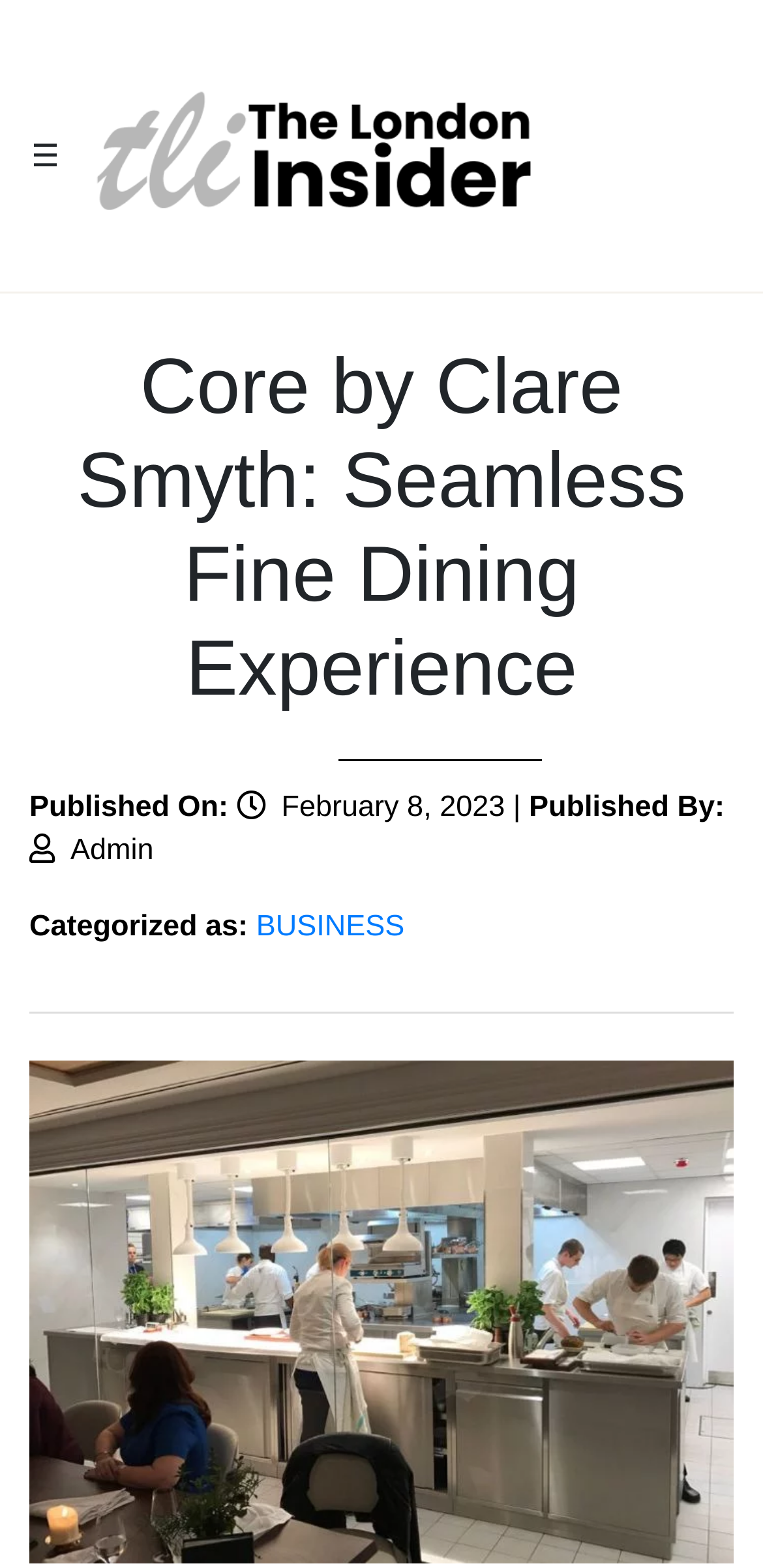Find the bounding box coordinates of the element you need to click on to perform this action: 'Learn about BUSINESS'. The coordinates should be represented by four float values between 0 and 1, in the format [left, top, right, bottom].

[0.336, 0.58, 0.53, 0.601]